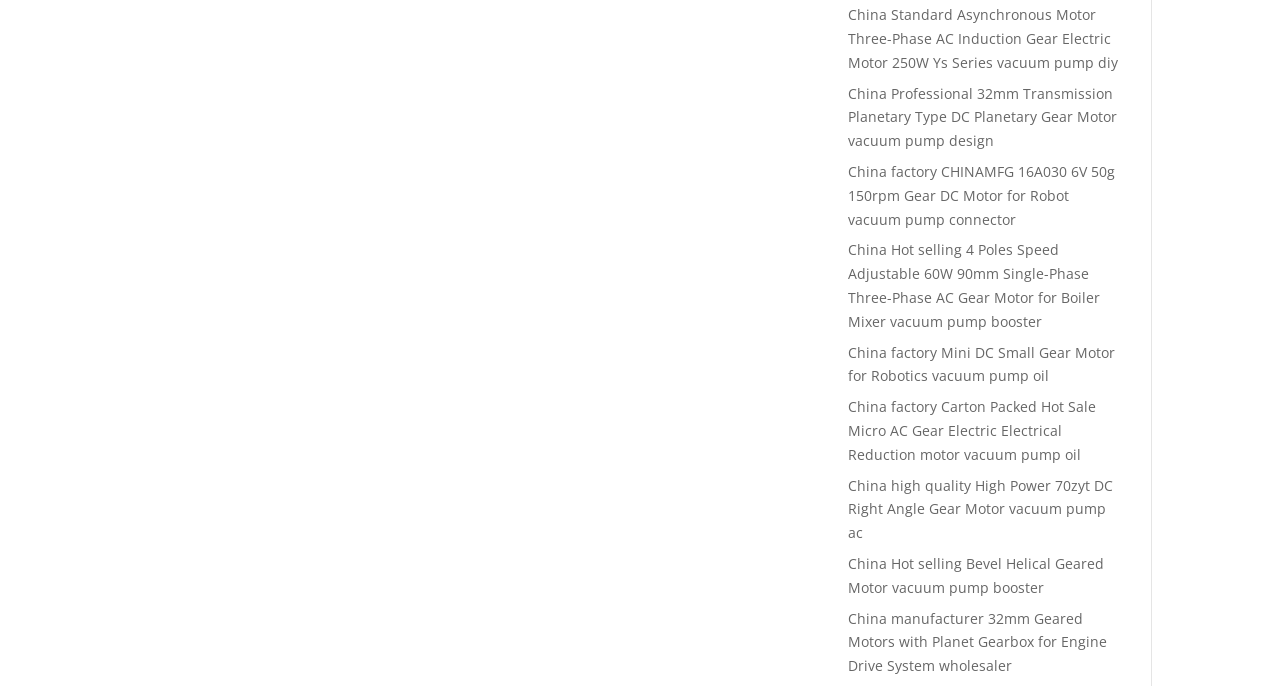What is the type of motor in the first product?
Using the image, respond with a single word or phrase.

Asynchronous Motor